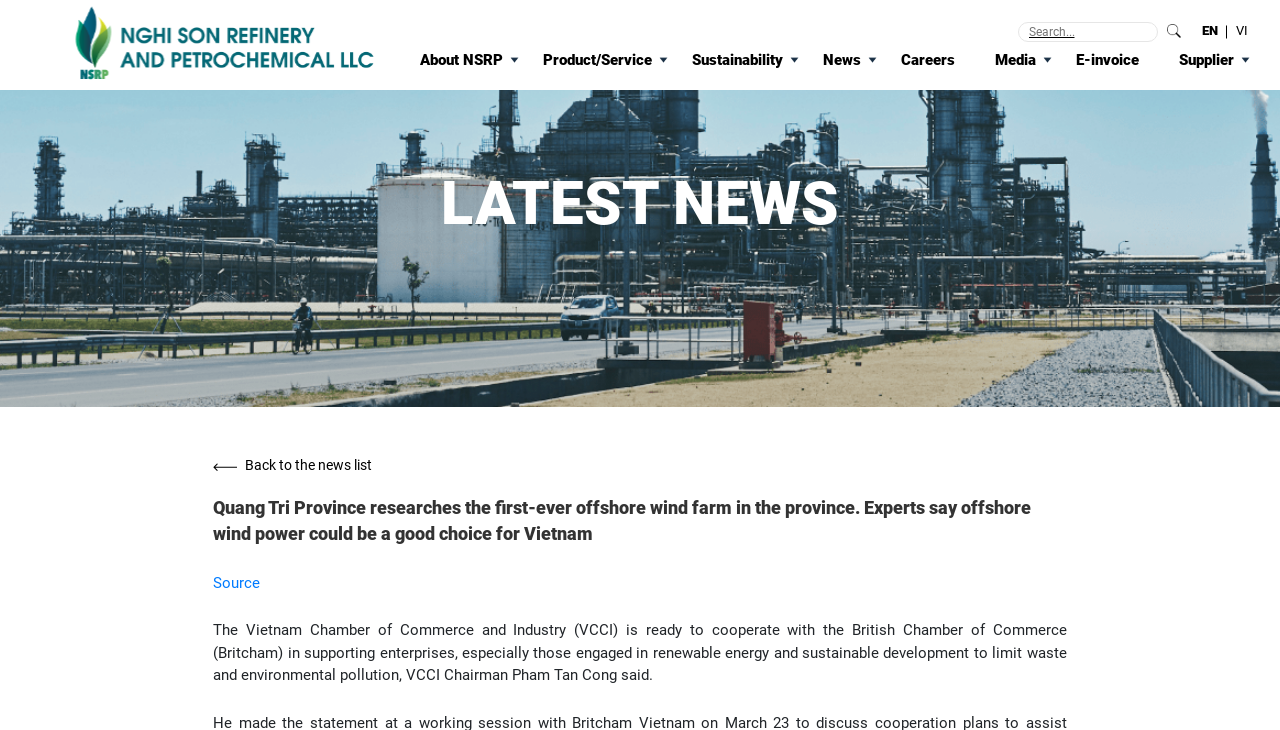Please specify the coordinates of the bounding box for the element that should be clicked to carry out this instruction: "Switch to English". The coordinates must be four float numbers between 0 and 1, formatted as [left, top, right, bottom].

[0.932, 0.033, 0.959, 0.051]